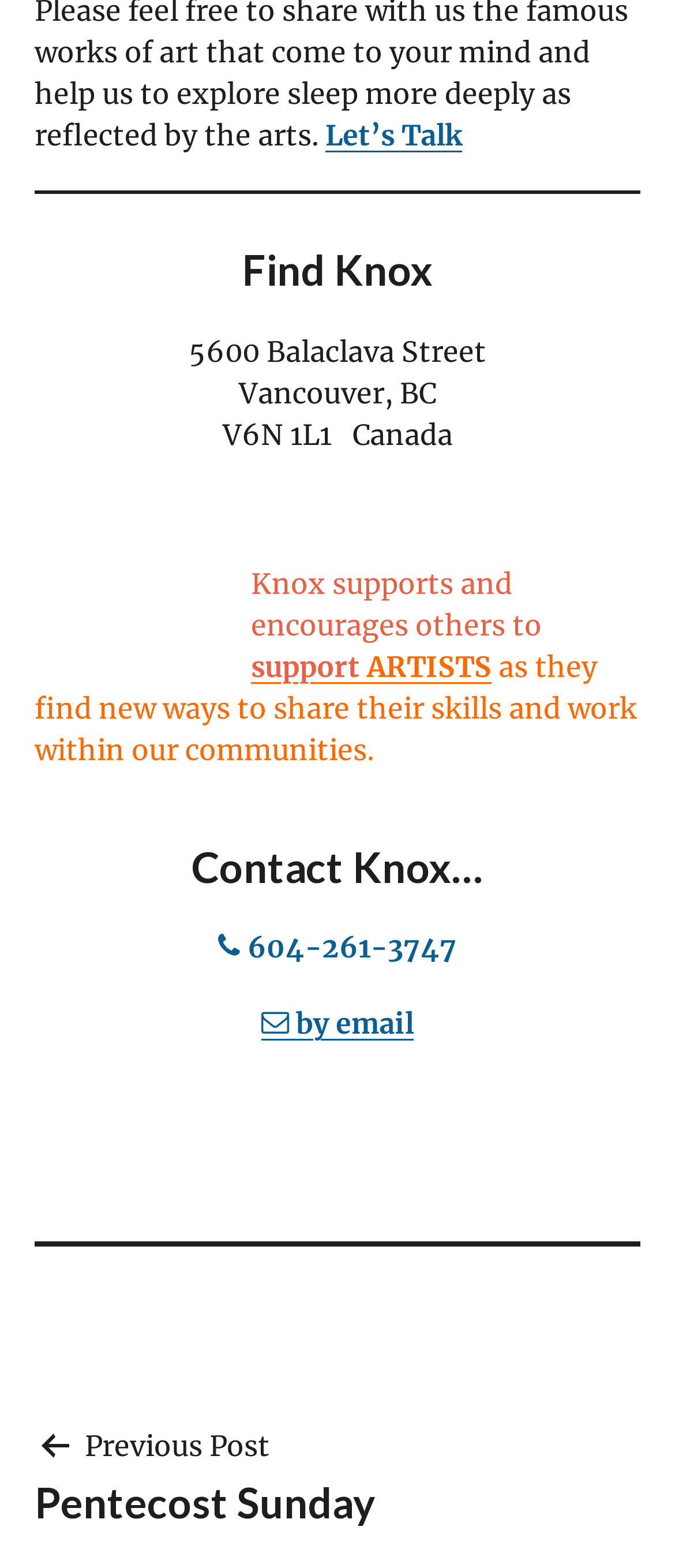Answer the following query concisely with a single word or phrase:
What is the phone number of Knox?

604-261-3747